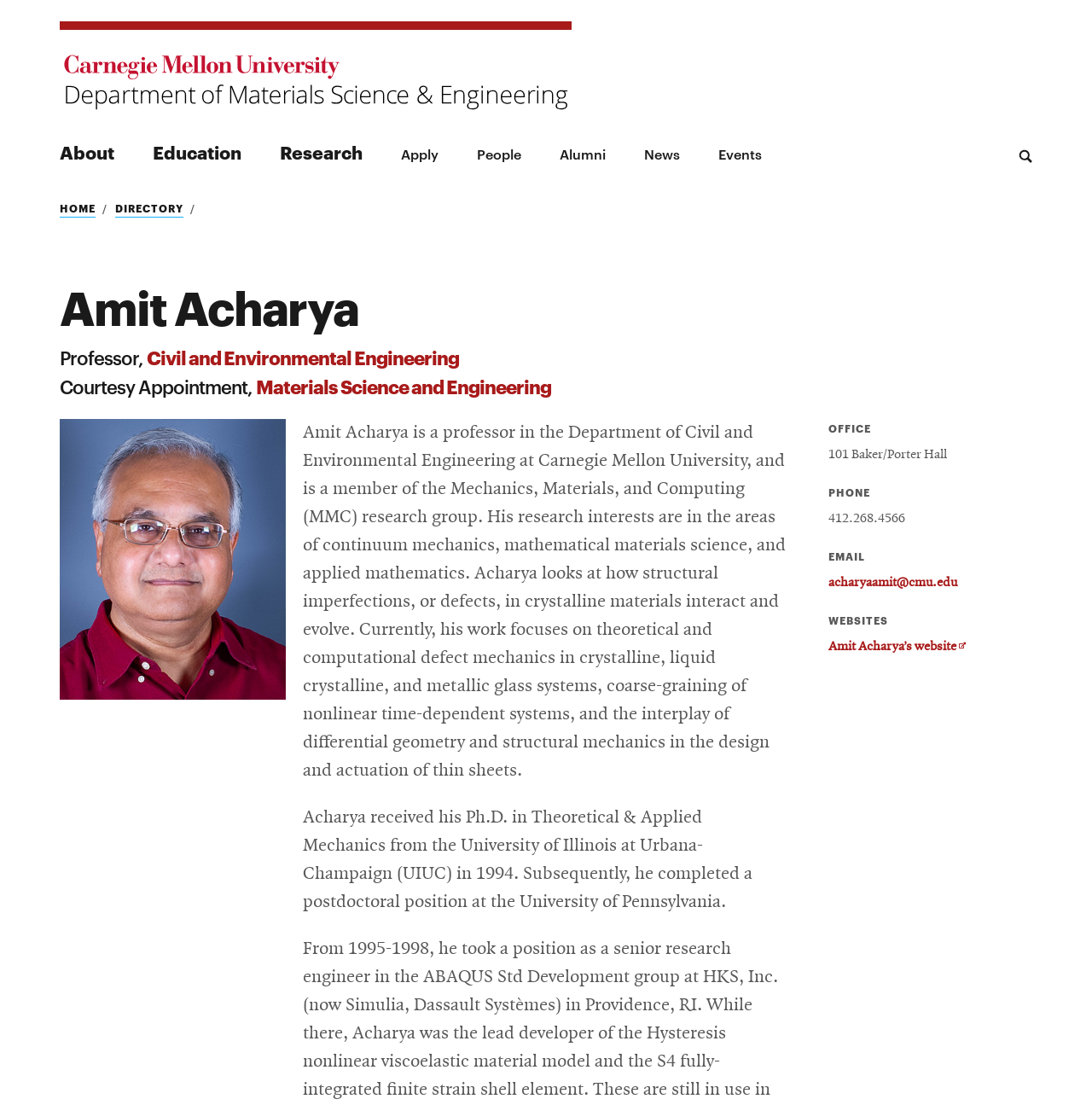Please pinpoint the bounding box coordinates for the region I should click to adhere to this instruction: "Check the 'News' section".

[0.59, 0.131, 0.623, 0.148]